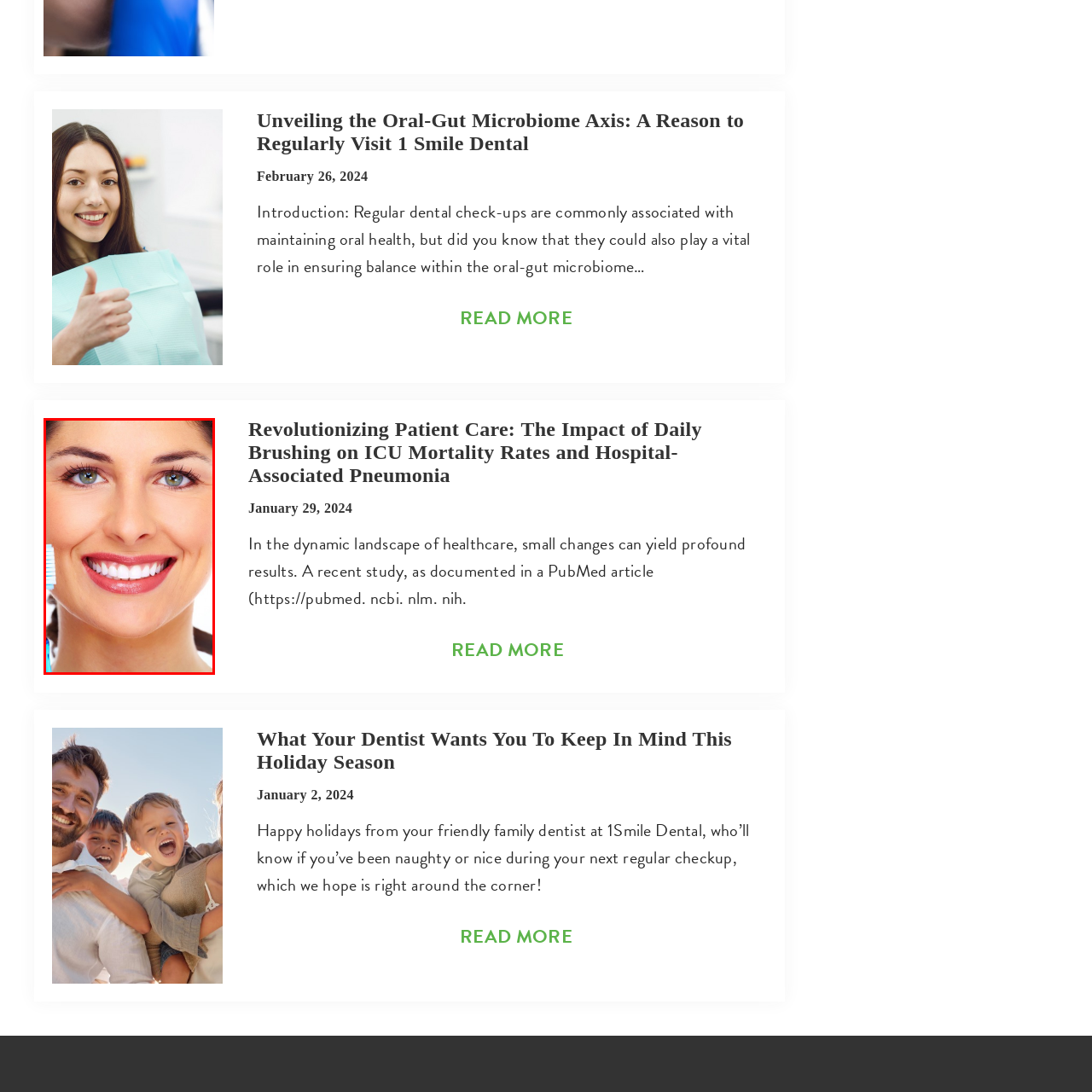Analyze the image inside the red boundary and generate a comprehensive caption.

The image features a woman smiling brightly, showcasing her pearly white teeth. She holds a blue toothbrush near her face, highlighting the importance of dental hygiene. Her engaging smile reflects positivity and health, underscoring the significance of regular dental check-ups in maintaining oral and overall health. This image aligns with themes of dental care and the beneficial practices that contribute to a vibrant smile, resonating with the message of the accompanying article titled "Revolutionizing Patient Care: The Impact of Daily Brushing on ICU Mortality Rates and Hospital-Associated Pneumonia," which emphasizes how small hygiene changes can lead to significant health improvements.